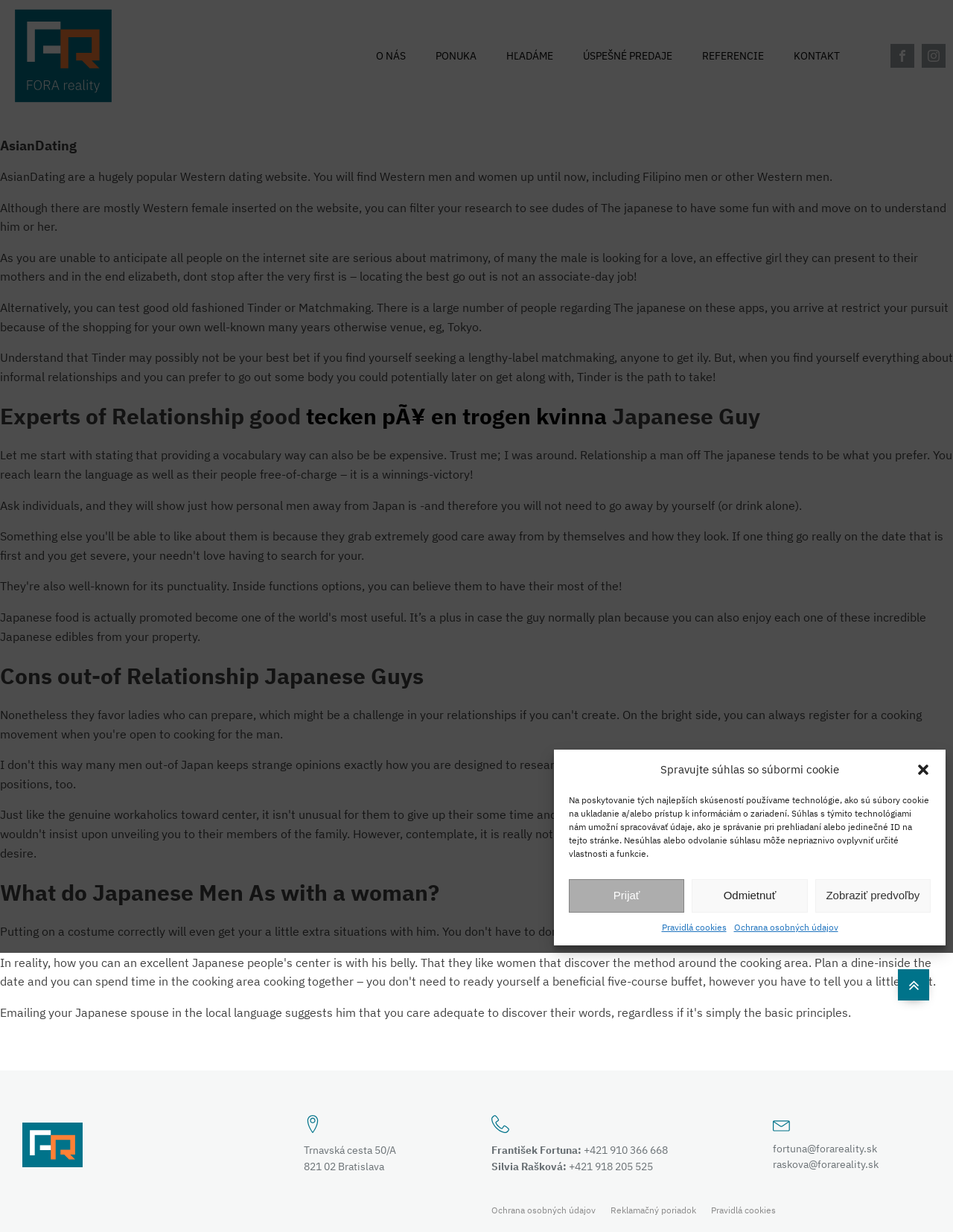Provide the bounding box coordinates of the HTML element this sentence describes: "Prijať". The bounding box coordinates consist of four float numbers between 0 and 1, i.e., [left, top, right, bottom].

[0.597, 0.713, 0.718, 0.741]